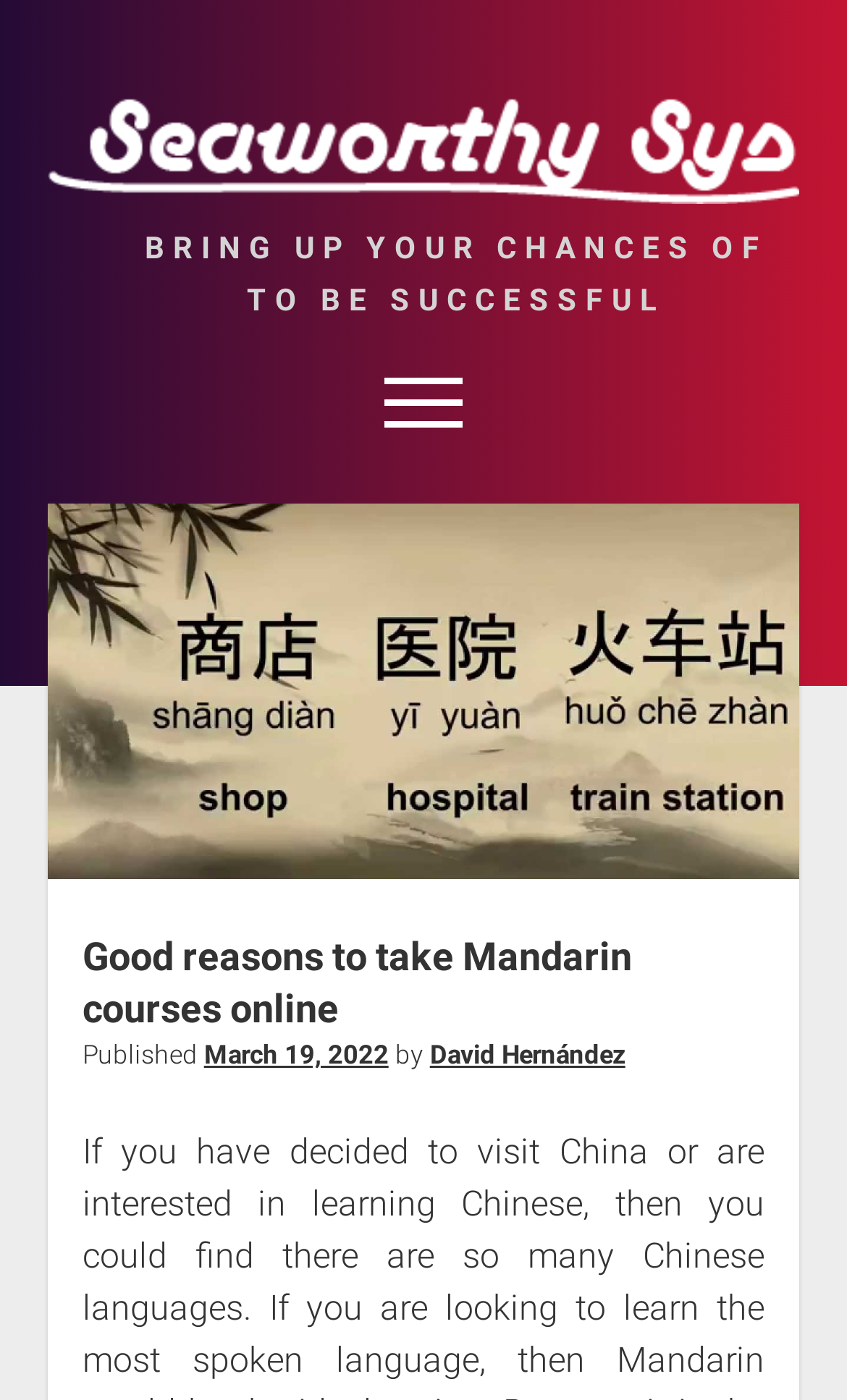Kindly determine the bounding box coordinates for the area that needs to be clicked to execute this instruction: "Read the article about Good reasons to take Mandarin courses online".

[0.097, 0.665, 0.903, 0.74]